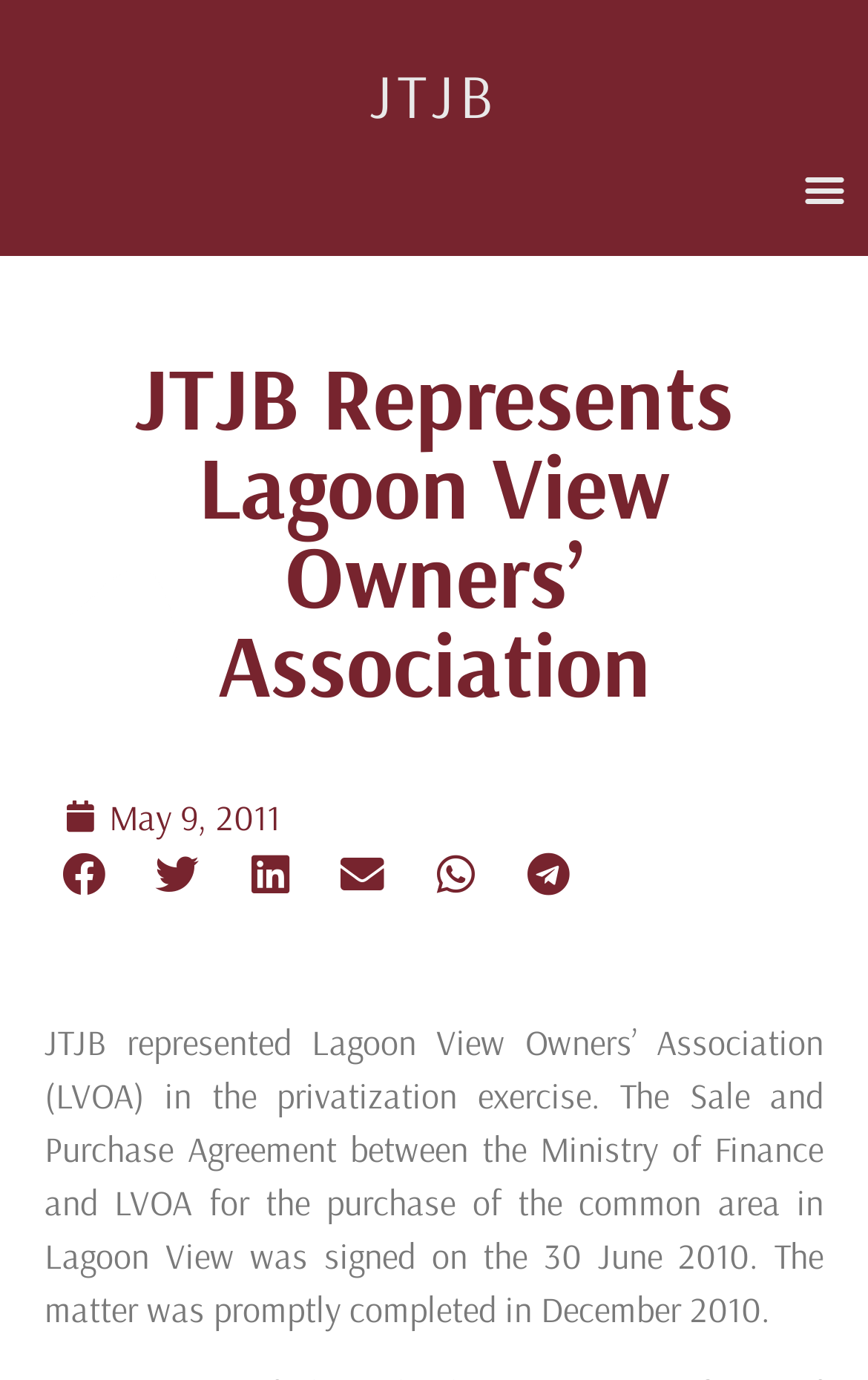Using the format (top-left x, top-left y, bottom-right x, bottom-right y), provide the bounding box coordinates for the described UI element. All values should be floating point numbers between 0 and 1: aria-label="Share on whatsapp"

[0.482, 0.611, 0.569, 0.655]